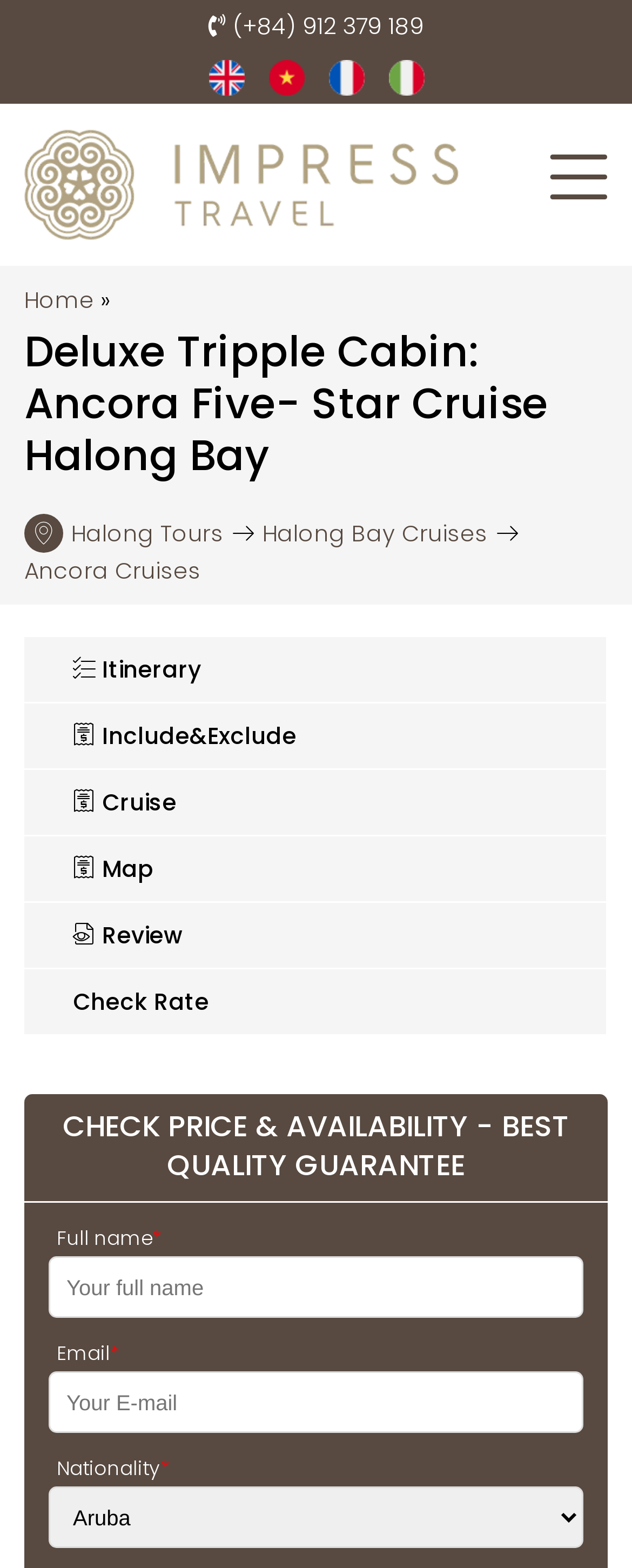Generate the main heading text from the webpage.

Deluxe Tripple Cabin: Ancora Five- Star Cruise Halong Bay